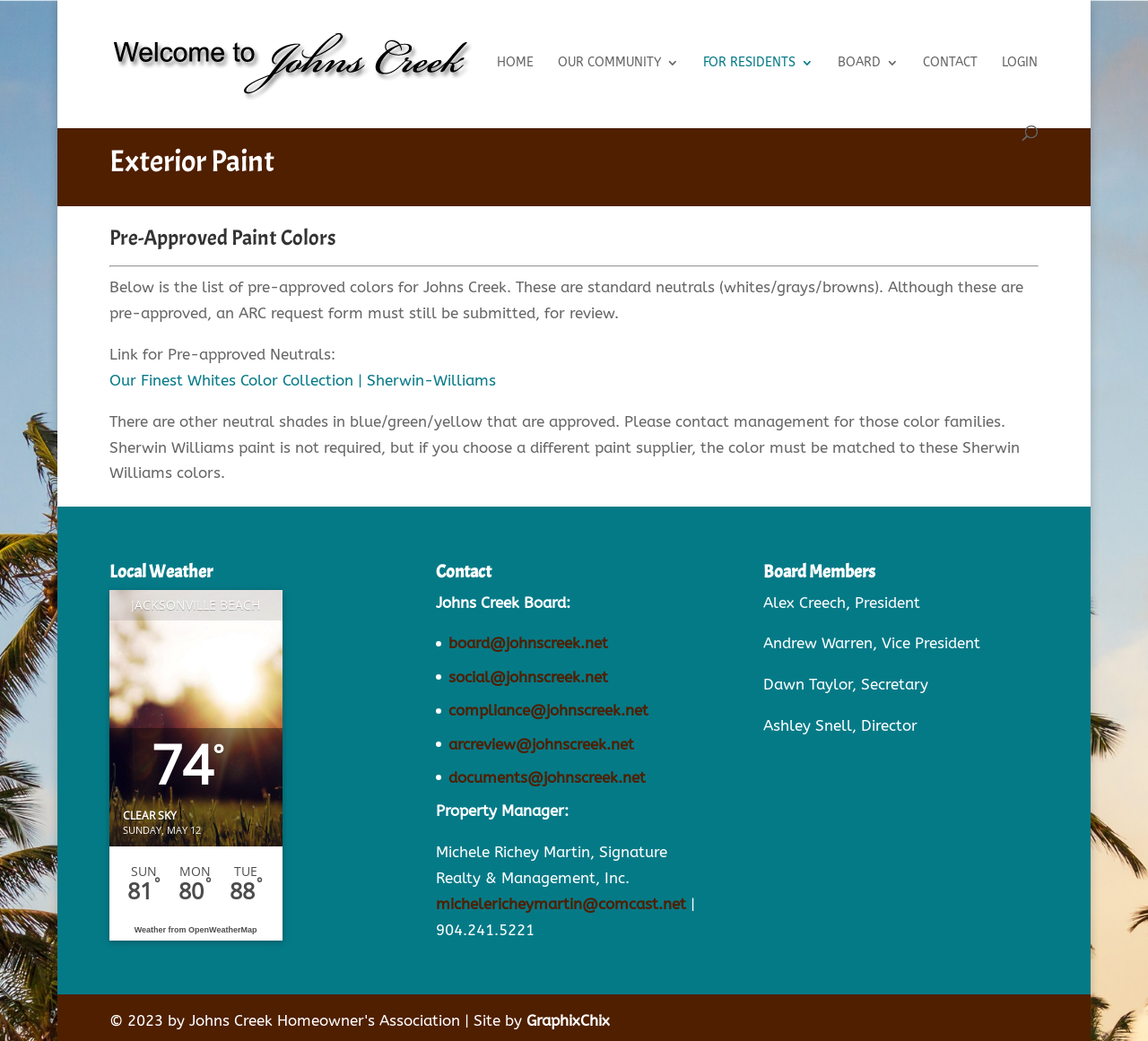Please find the bounding box coordinates of the element that you should click to achieve the following instruction: "Click on the HOME link". The coordinates should be presented as four float numbers between 0 and 1: [left, top, right, bottom].

[0.432, 0.054, 0.465, 0.121]